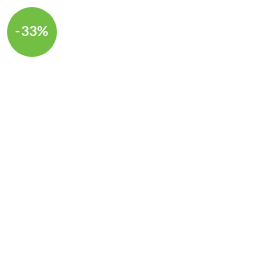Provide an extensive narrative of what is shown in the image.

This image showcases a promotional label highlighting a discount of 33%. The label is adorned with a vibrant green circular design, which typically signifies a sale or special offer. The background of the image is plain and unobtrusive, ensuring that the discount message stands out prominently. This visual element is commonly used in marketing materials to attract attention to discounted products or services. In the context of a product listing, it signifies a price reduction aimed at enhancing sales and customer interest.